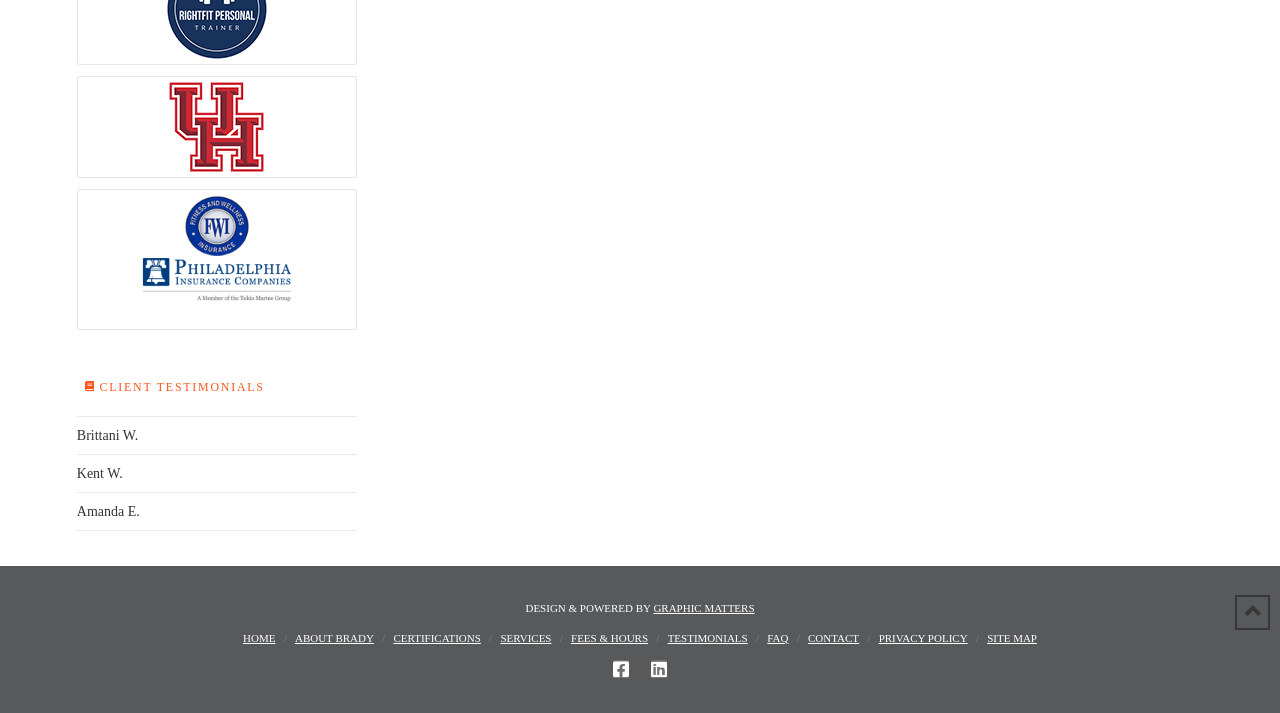Determine the bounding box of the UI element mentioned here: "Kent W.". The coordinates must be in the format [left, top, right, bottom] with values ranging from 0 to 1.

[0.06, 0.643, 0.096, 0.686]